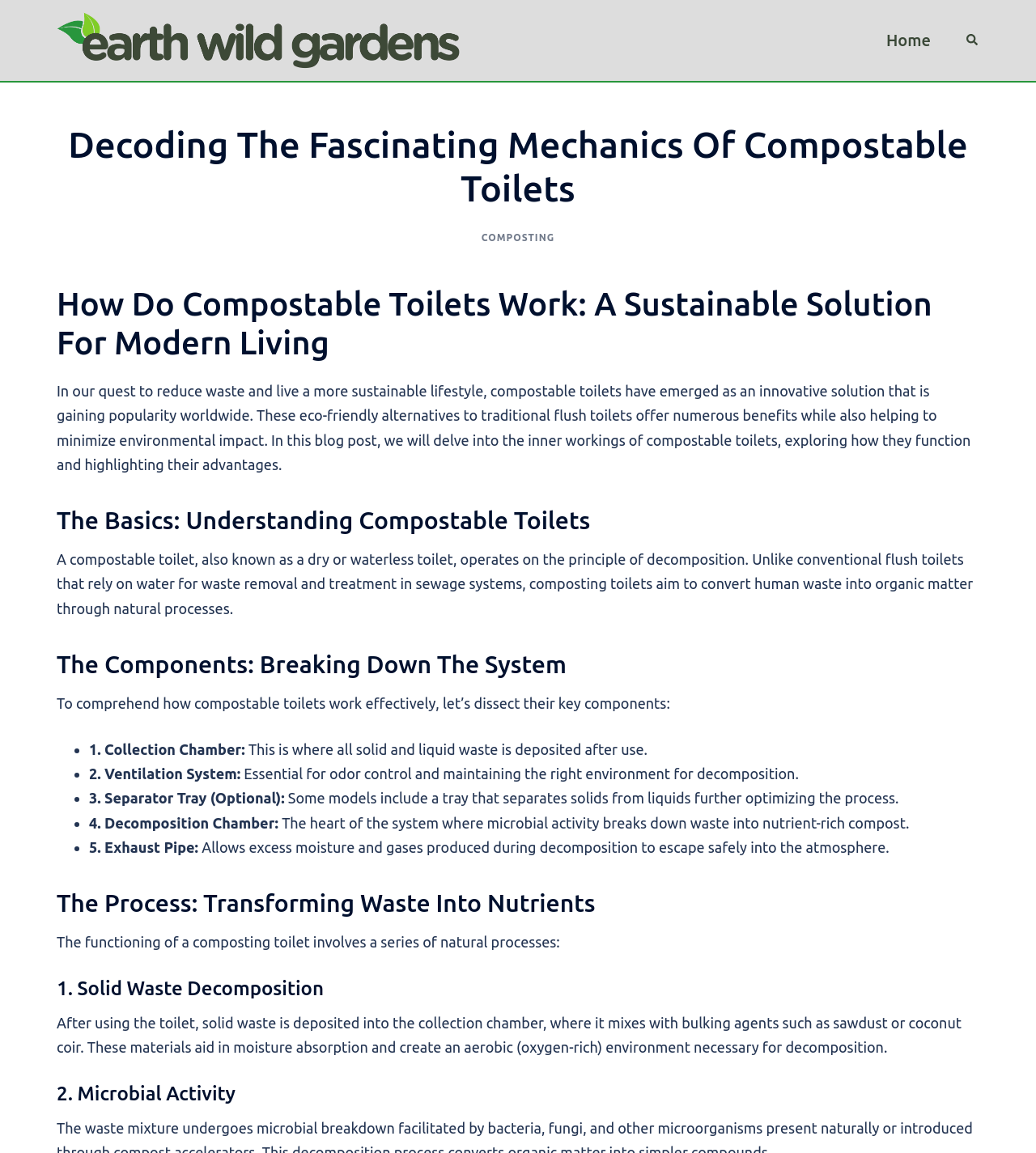Using a single word or phrase, answer the following question: 
What is the purpose of the Ventilation System in a compostable toilet?

Odor control and environment maintenance